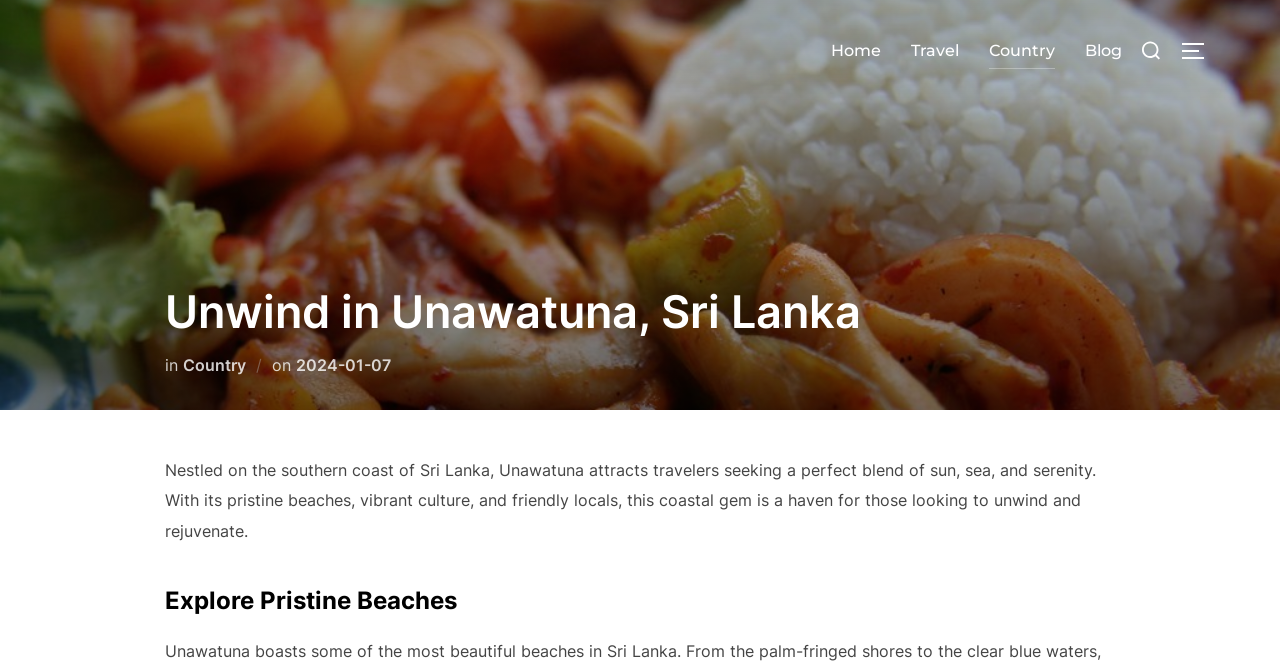What is the headline of the webpage?

Unwind in Unawatuna, Sri Lanka